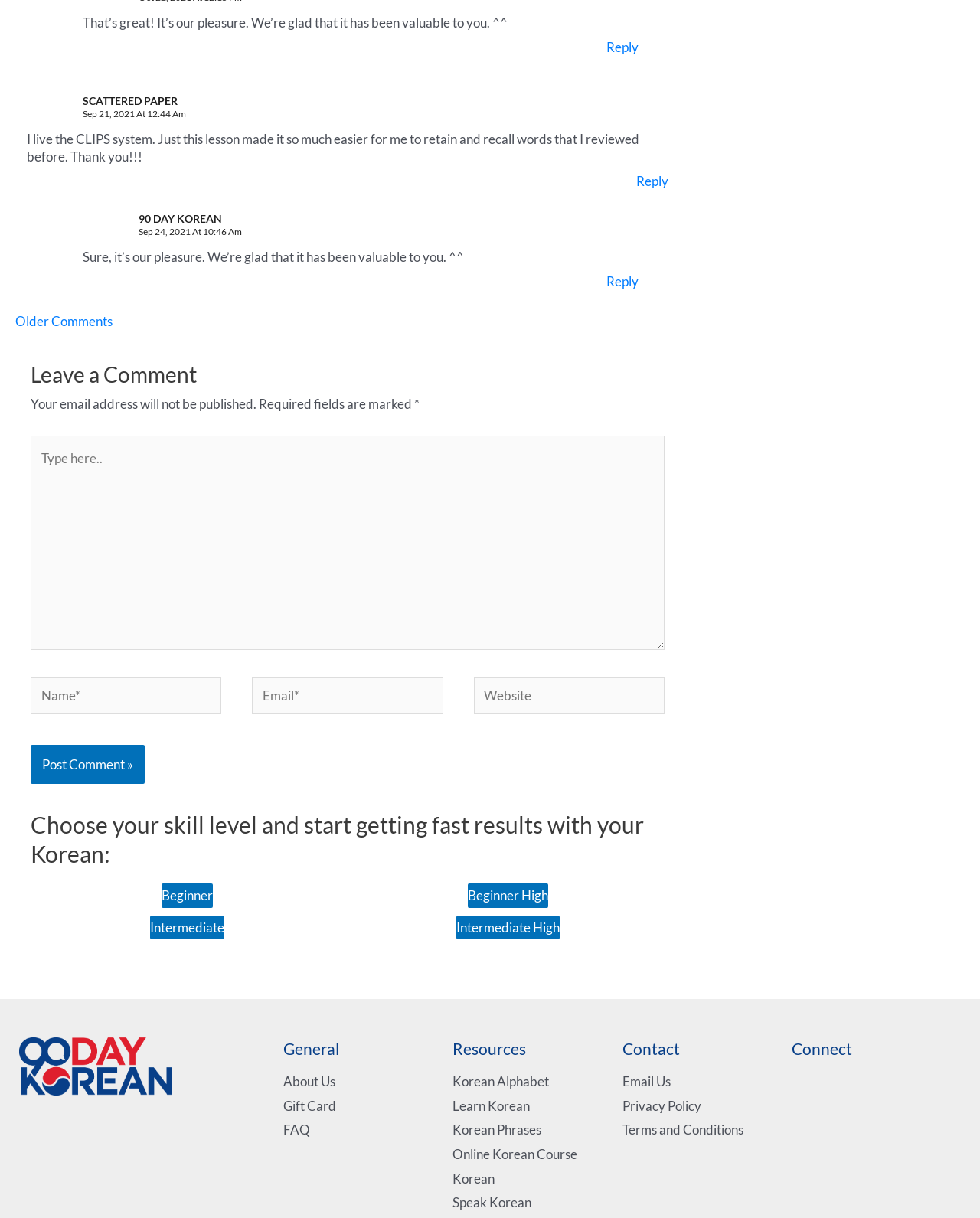Can you identify the bounding box coordinates of the clickable region needed to carry out this instruction: 'View more articles under 'MOST RECENT''? The coordinates should be four float numbers within the range of 0 to 1, stated as [left, top, right, bottom].

None